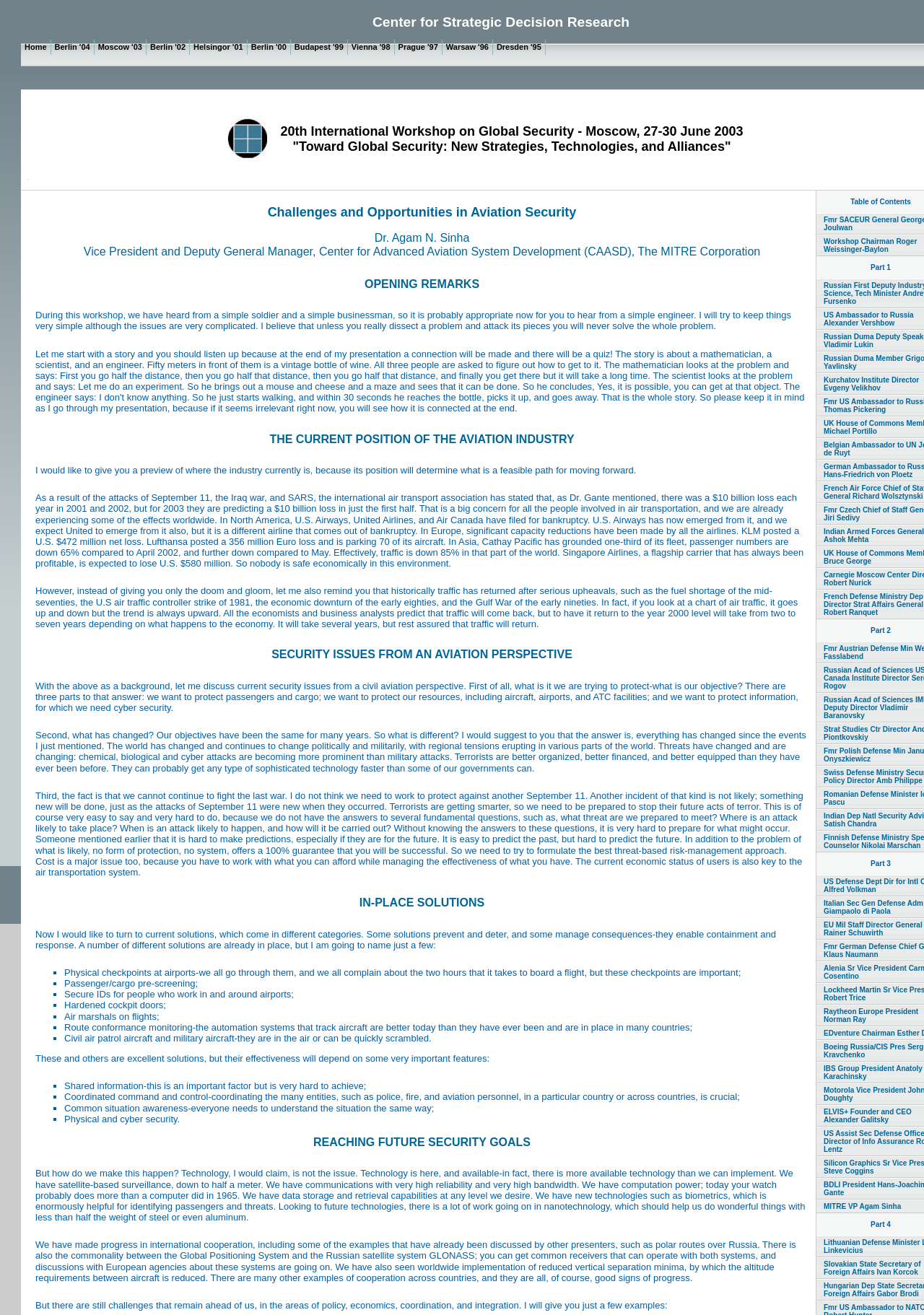Please find the bounding box coordinates of the element's region to be clicked to carry out this instruction: "Click on the 'Home' link".

[0.023, 0.03, 0.055, 0.042]